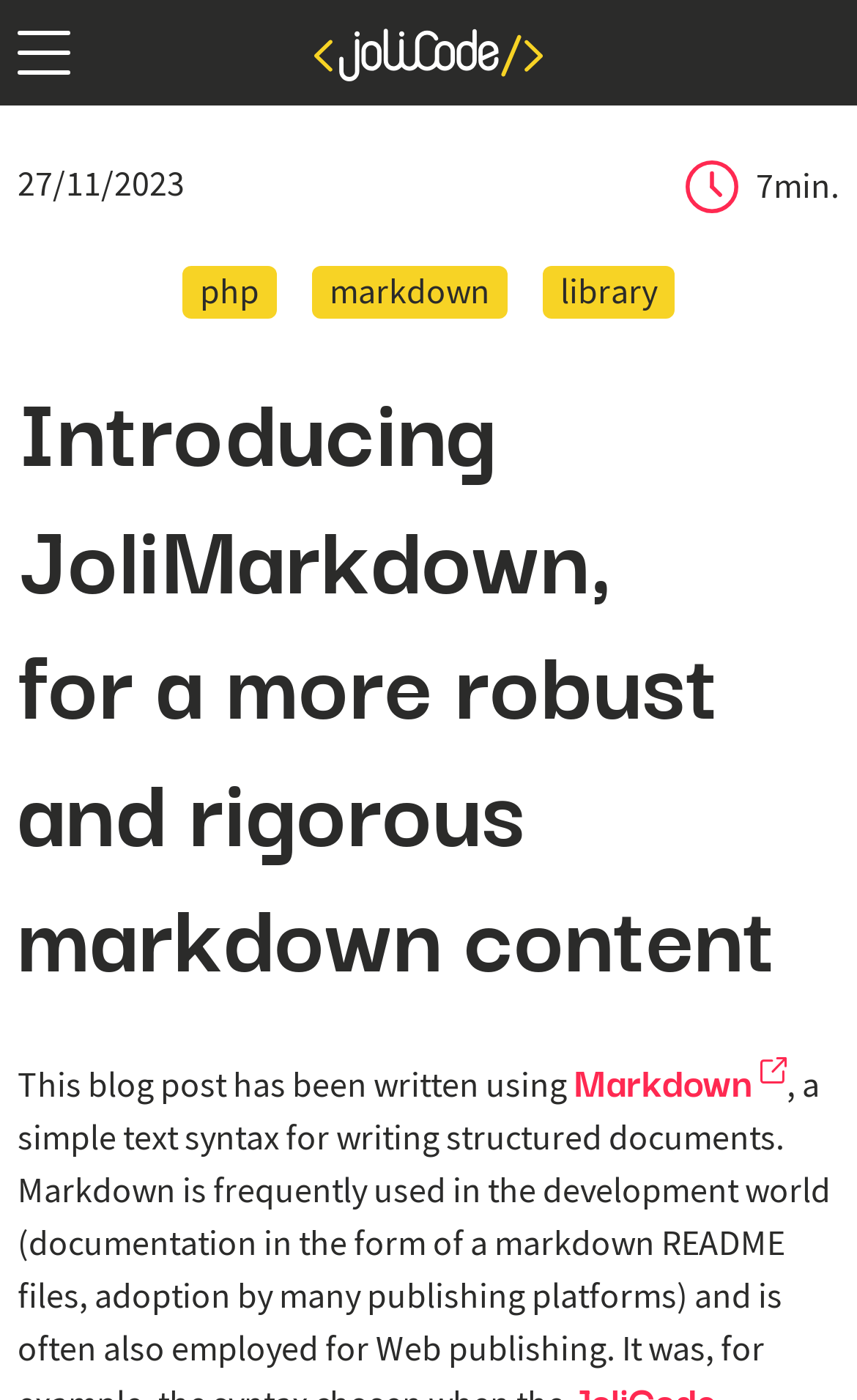Use a single word or phrase to answer the question: How long does it take to read the blog post?

7min